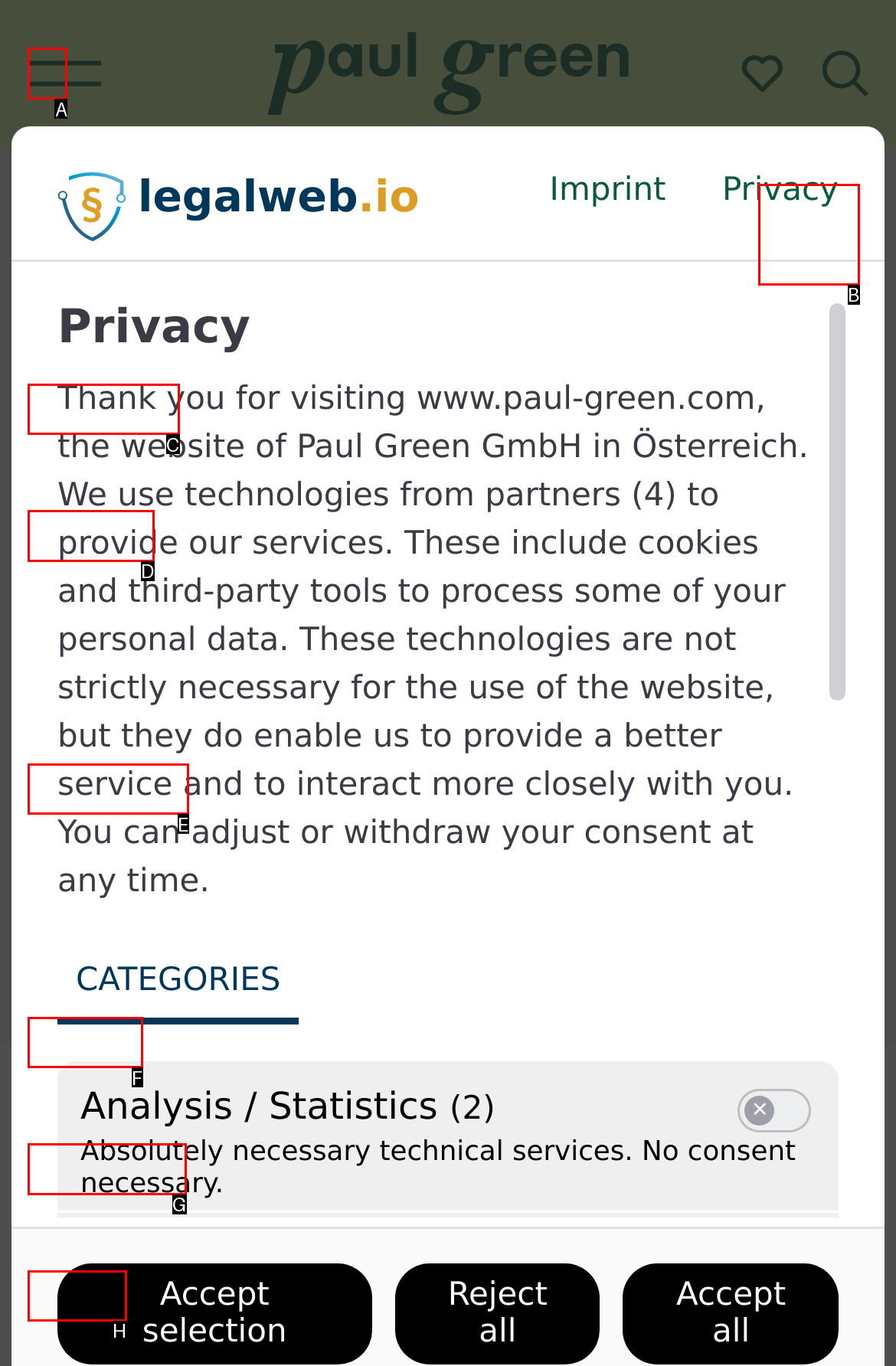From the provided options, pick the HTML element that matches the description: aria-label="Produkt auf Favoritenliste hinzufügen/entfernen". Respond with the letter corresponding to your choice.

B